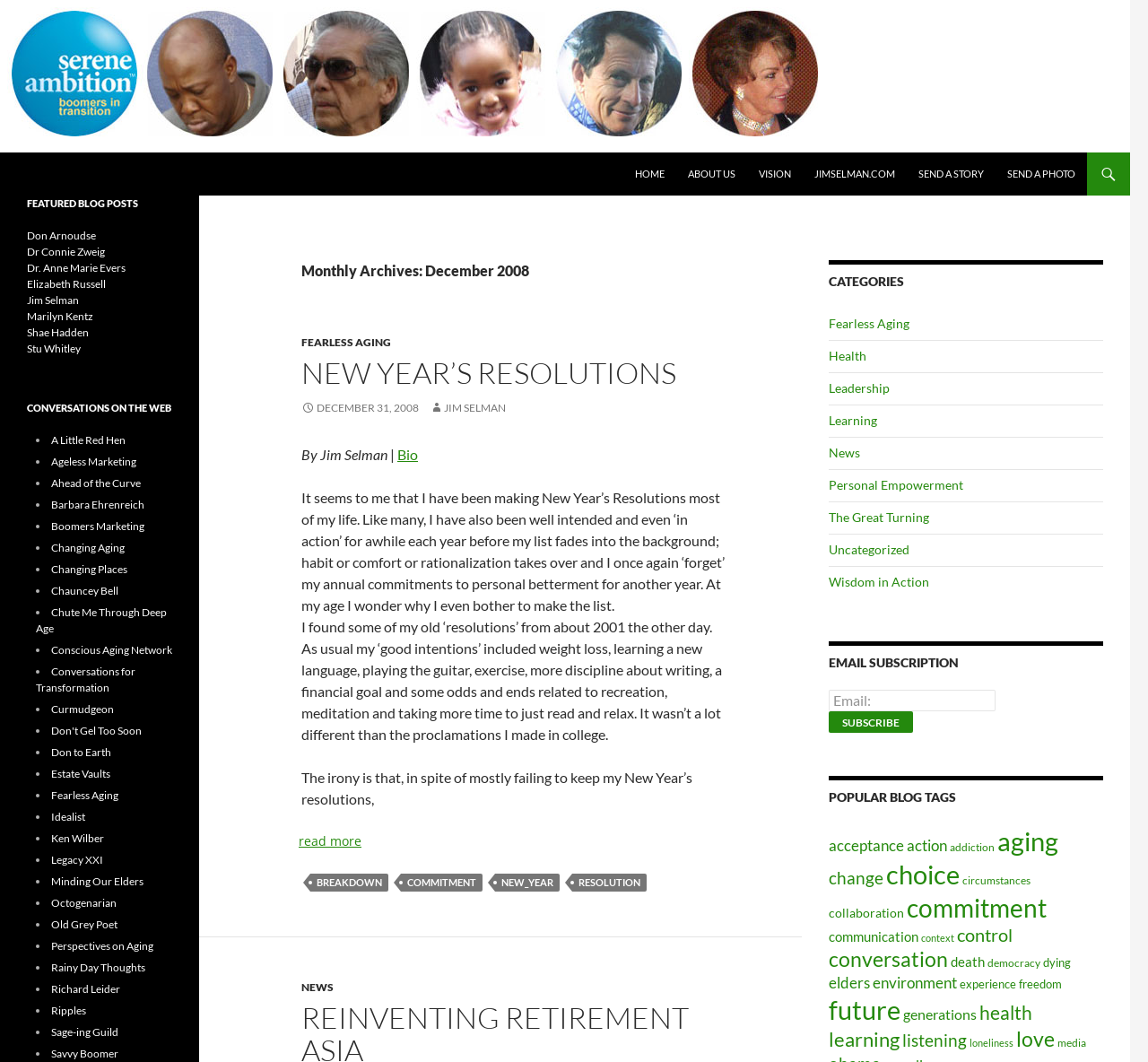Please identify the bounding box coordinates of the region to click in order to complete the task: "Pay rent". The coordinates must be four float numbers between 0 and 1, specified as [left, top, right, bottom].

None